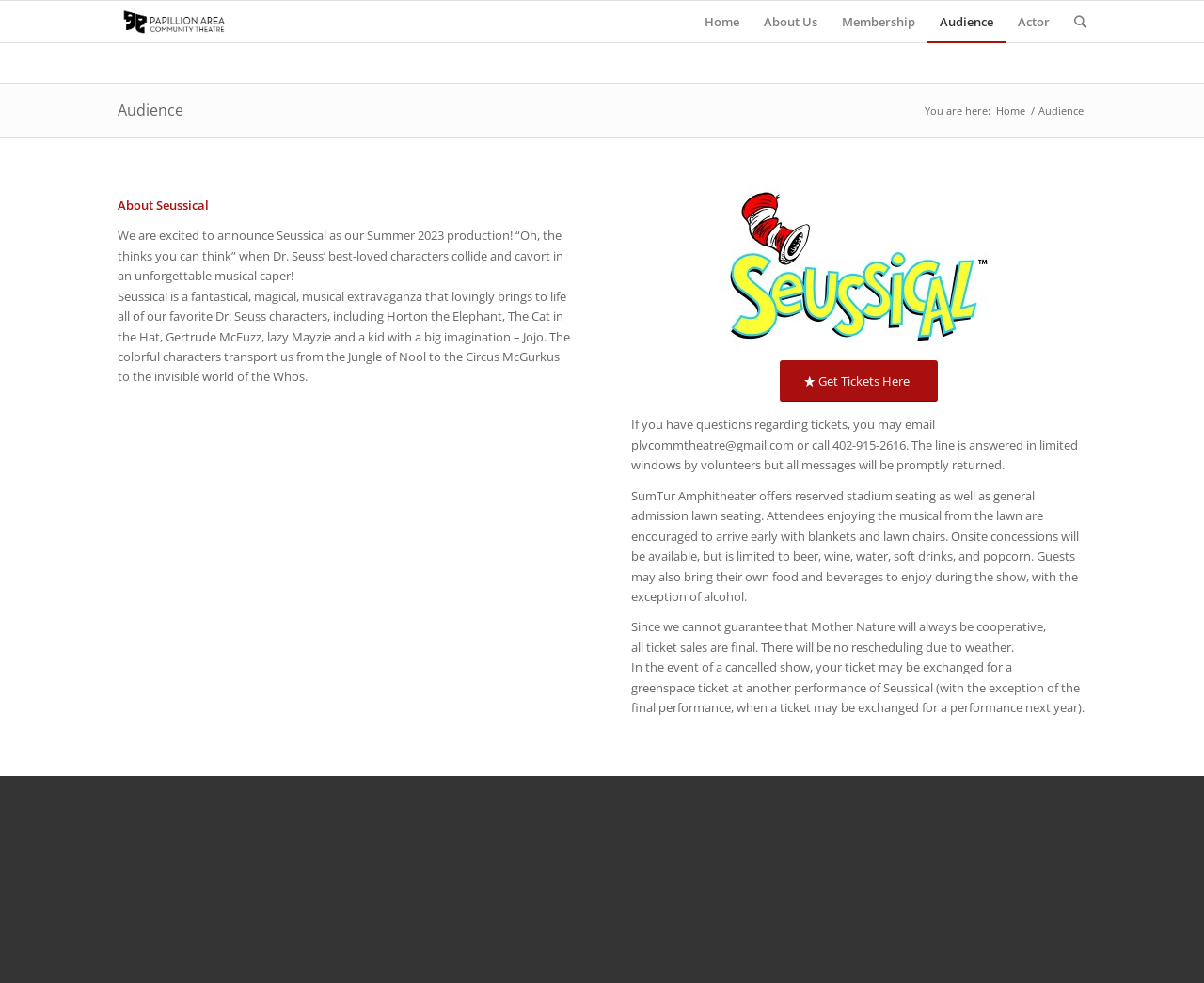What is the policy on ticket refunds in case of bad weather? Observe the screenshot and provide a one-word or short phrase answer.

All ticket sales are final